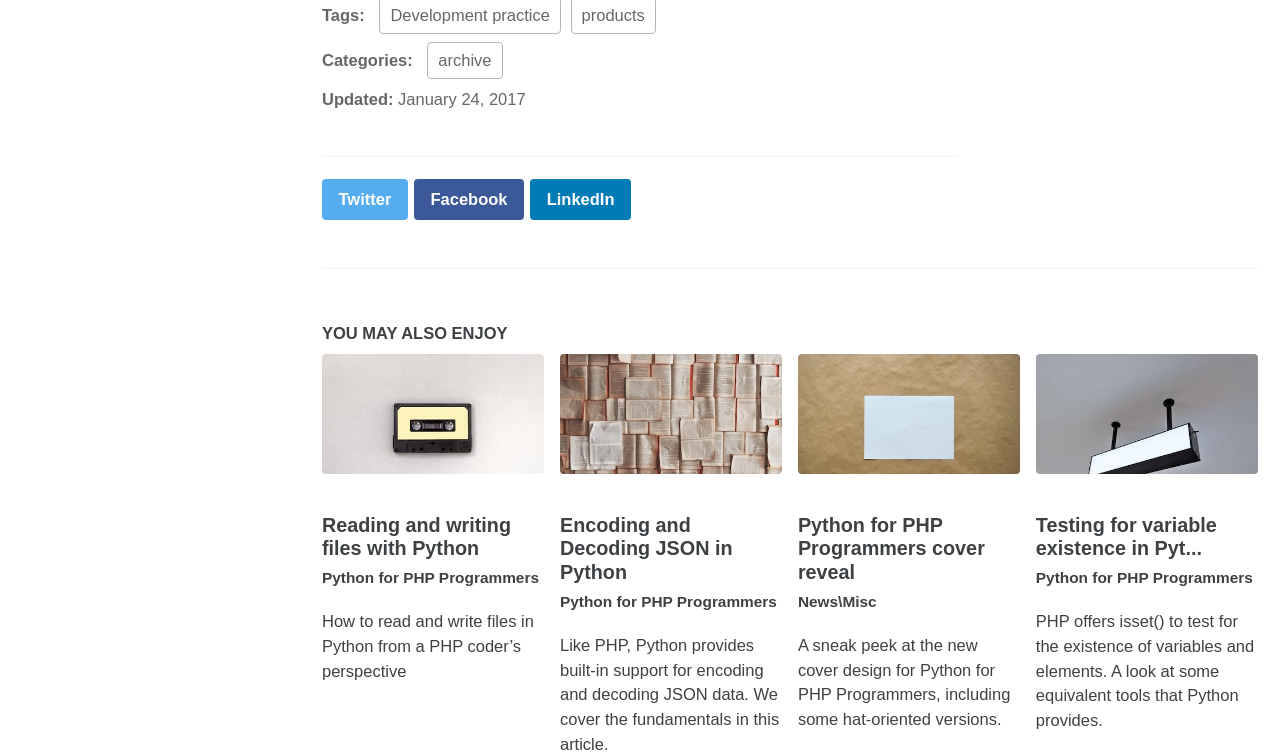Identify the bounding box coordinates of the clickable region to carry out the given instruction: "Check 'Python for PHP Programmers cover reveal' article".

[0.623, 0.683, 0.769, 0.775]